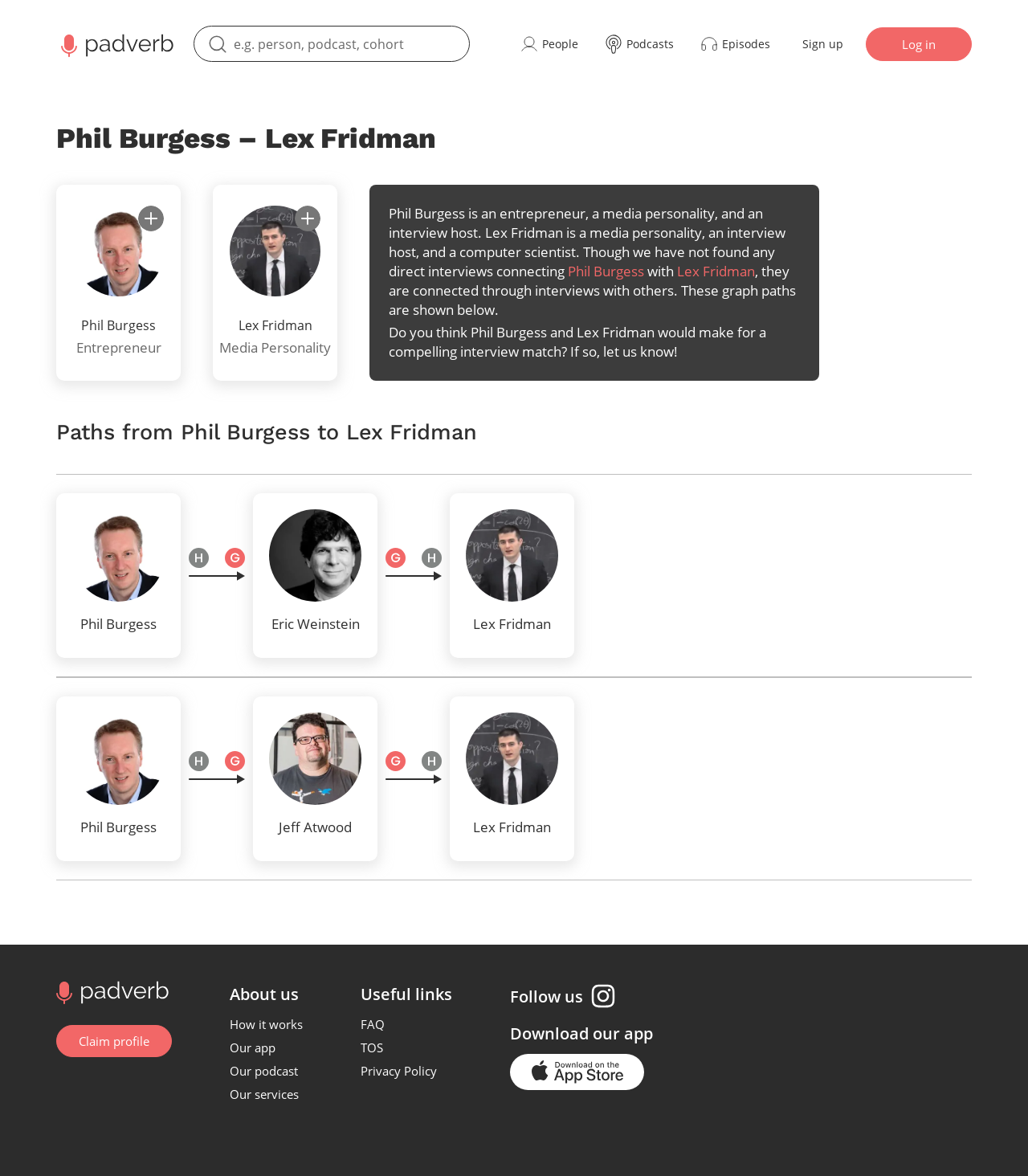Can you find the bounding box coordinates for the element that needs to be clicked to execute this instruction: "Subscribe to Phil Burgess"? The coordinates should be given as four float numbers between 0 and 1, i.e., [left, top, right, bottom].

[0.134, 0.175, 0.159, 0.197]